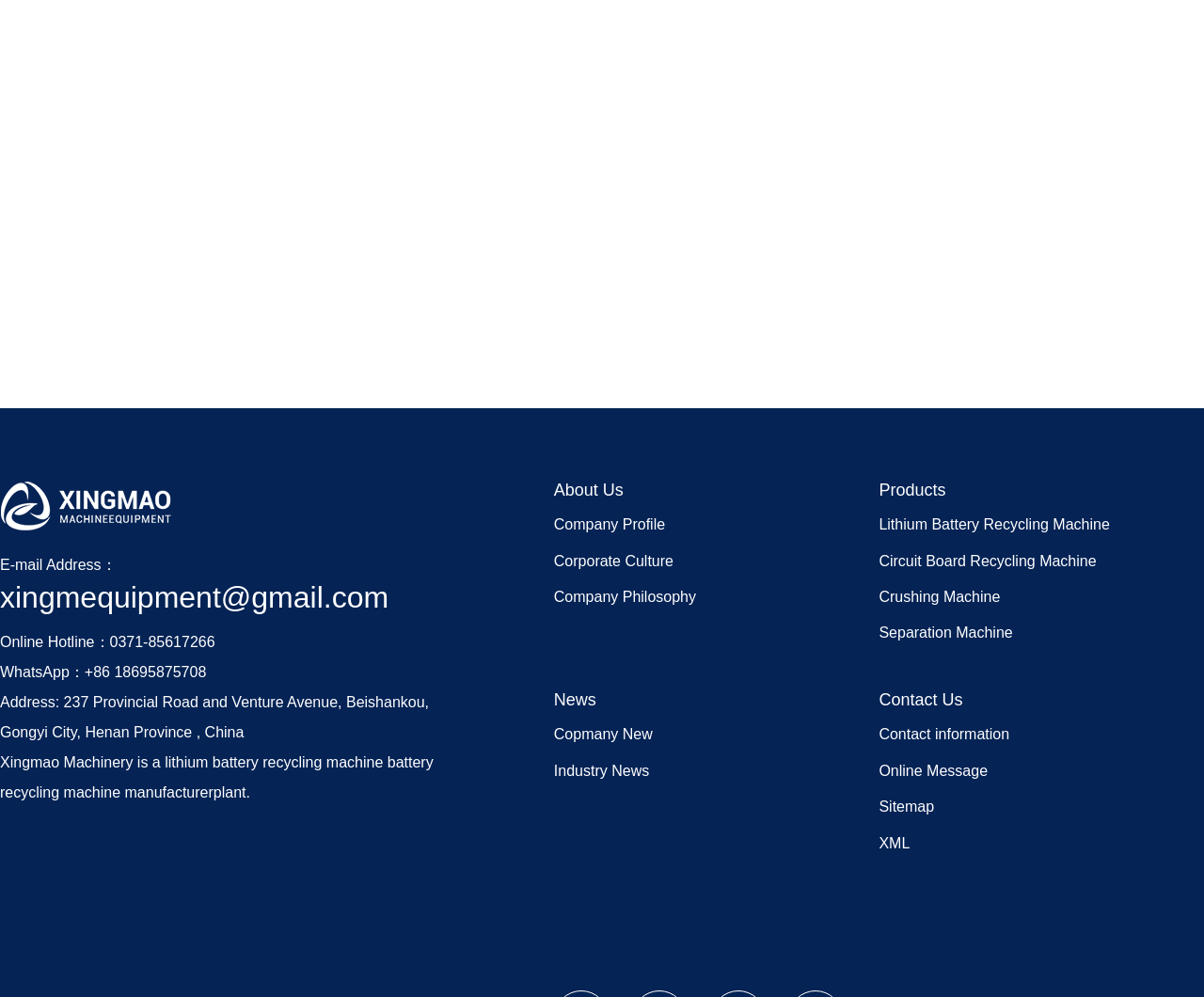Show the bounding box coordinates of the element that should be clicked to complete the task: "Learn more about lithium battery recycling machine".

[0.137, 0.756, 0.318, 0.772]